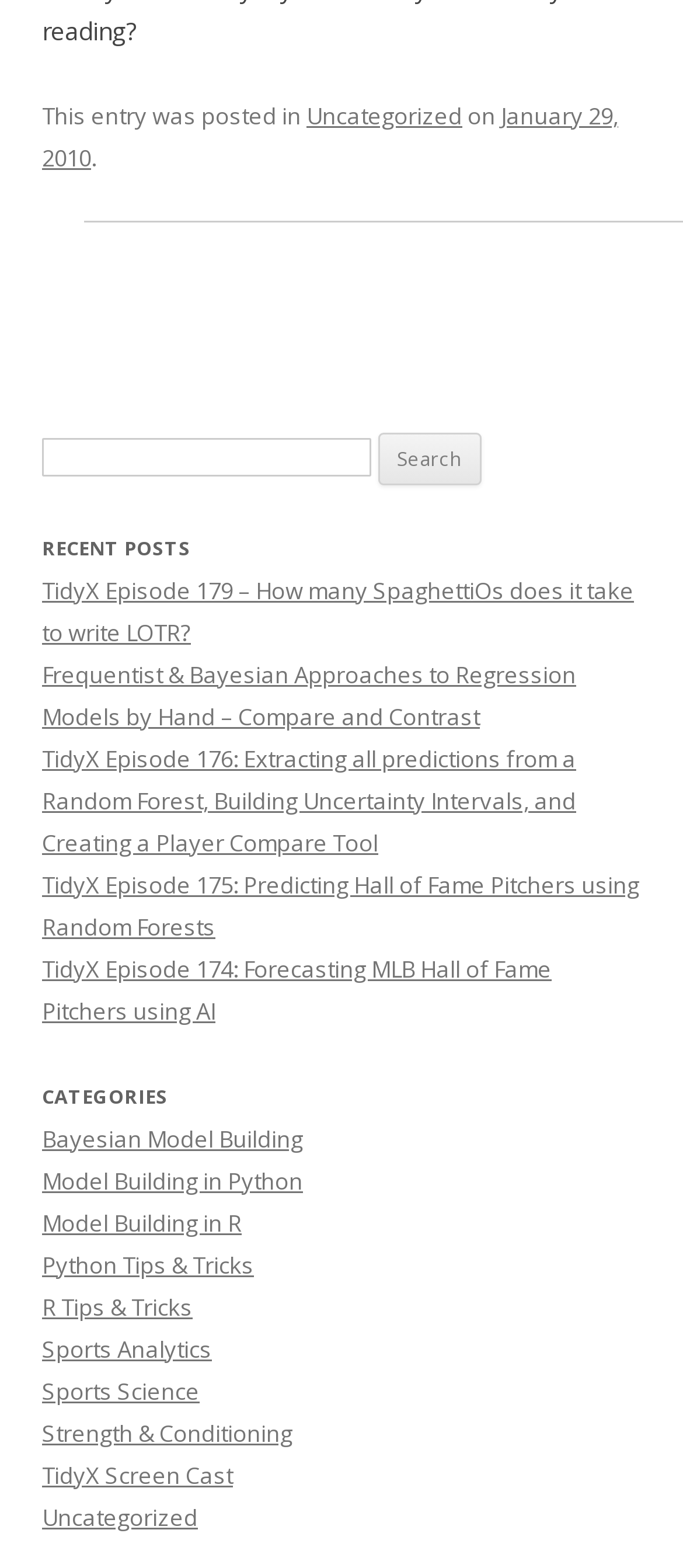Determine the bounding box coordinates of the clickable region to execute the instruction: "View recent changes". The coordinates should be four float numbers between 0 and 1, denoted as [left, top, right, bottom].

None